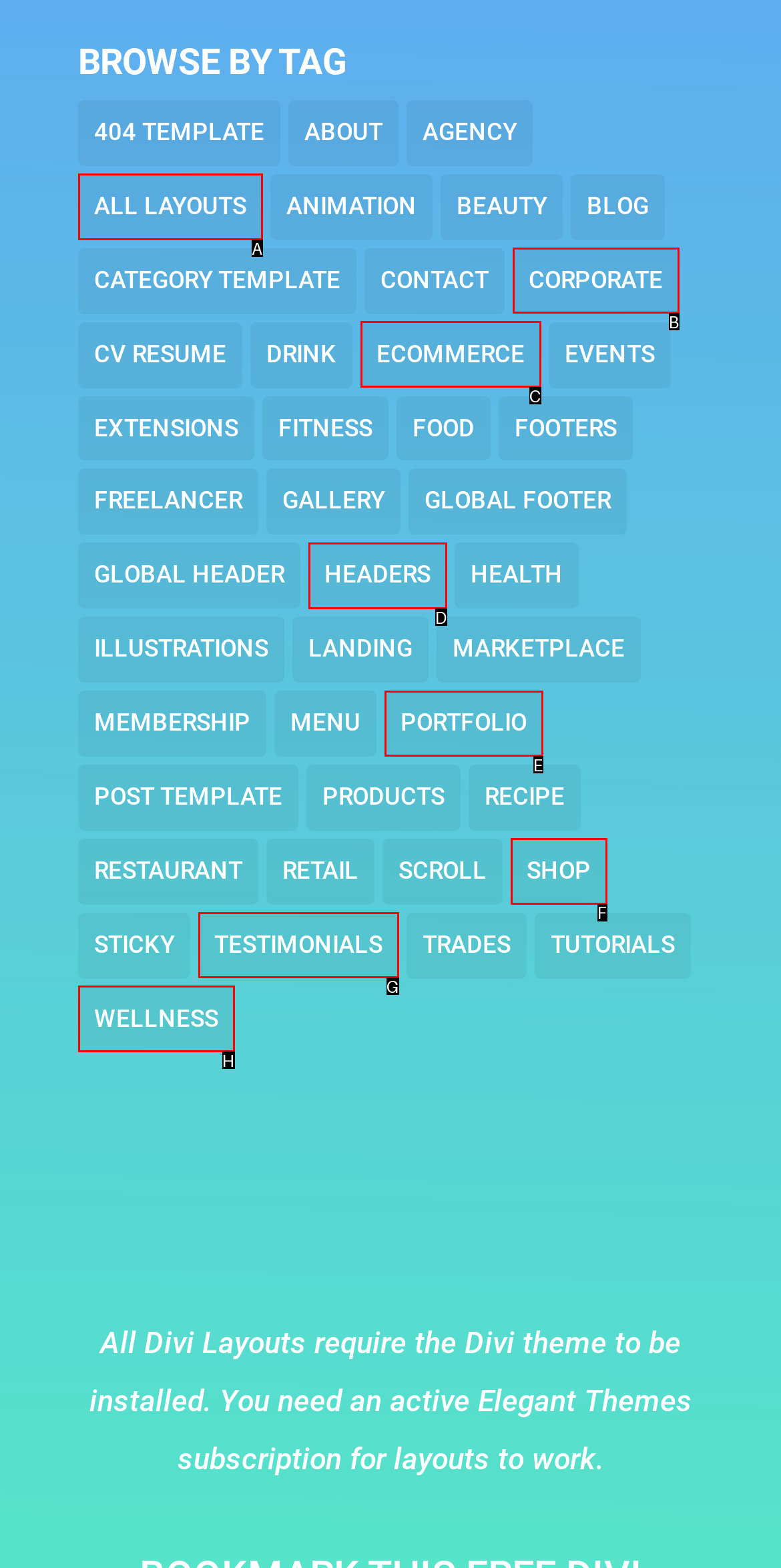Tell me which one HTML element I should click to complete the following task: View all layouts Answer with the option's letter from the given choices directly.

A